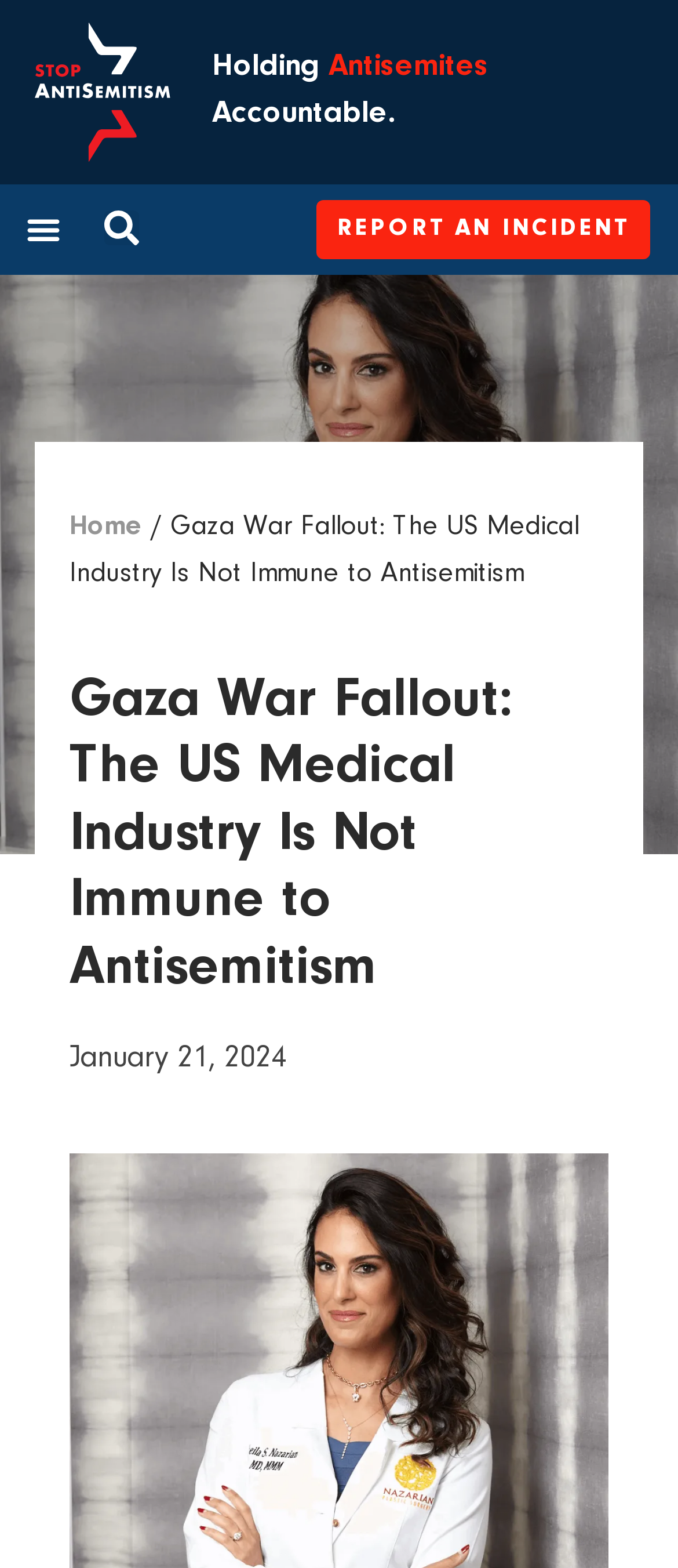Please give a succinct answer using a single word or phrase:
What is the purpose of the 'REPORT AN INCIDENT' button?

To report an incident